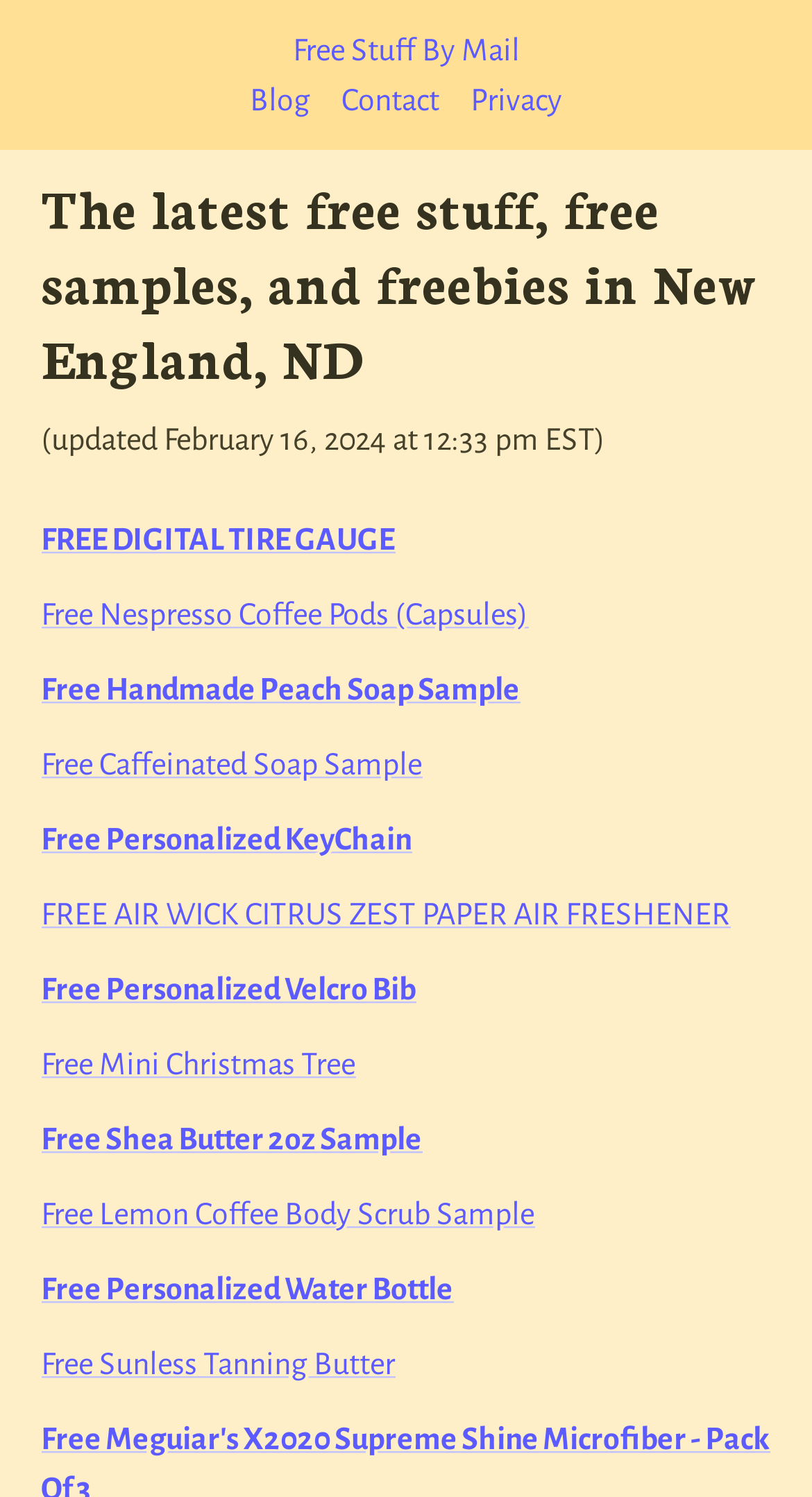Determine the bounding box coordinates of the clickable region to carry out the instruction: "view the free personalized keychain offer".

[0.05, 0.549, 0.506, 0.571]